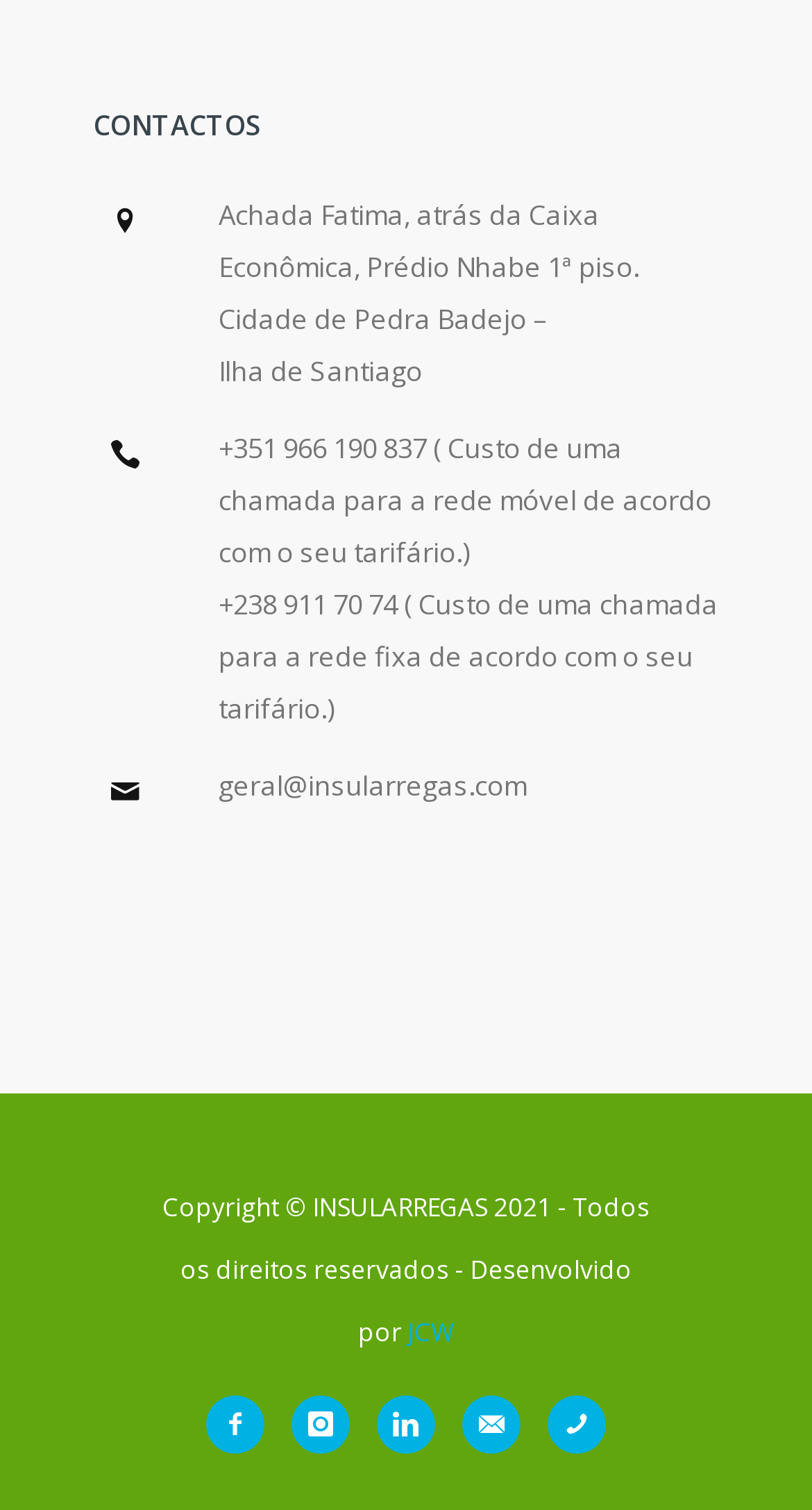Determine the bounding box coordinates of the element's region needed to click to follow the instruction: "Open the Facebook page". Provide these coordinates as four float numbers between 0 and 1, formatted as [left, top, right, bottom].

[0.254, 0.924, 0.351, 0.963]